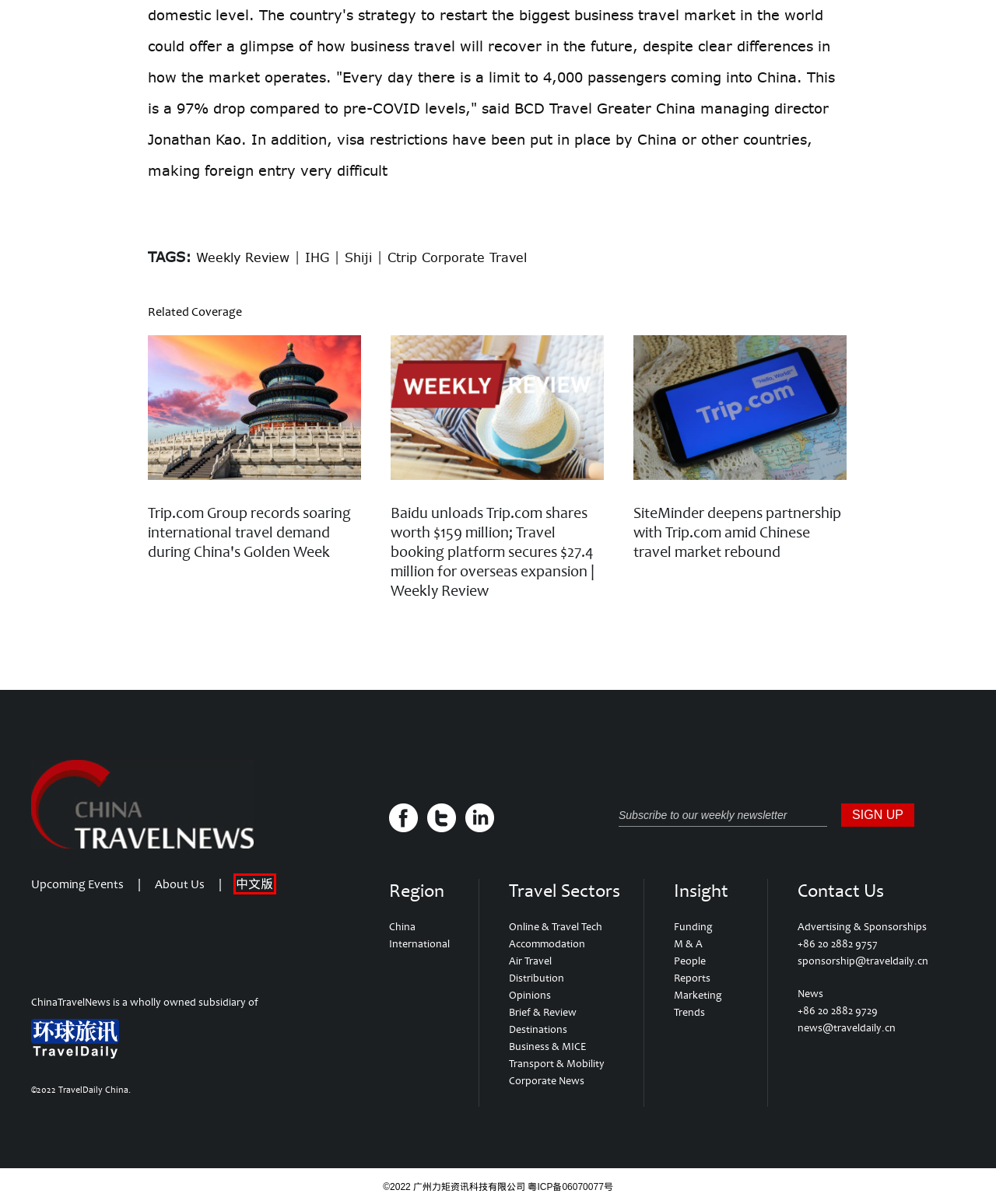Review the screenshot of a webpage which includes a red bounding box around an element. Select the description that best fits the new webpage once the element in the bounding box is clicked. Here are the candidates:
A. 环球旅讯(TravelDaily) - 影响行业的力量
B. China's Domestic Business Travel Slowly Waking Up | Business Travel News
C. Shiji grows operating revenue by 18.24% last year - ChinaTravelNews
D. ChinaTravelNews, TravelDaily China – Gateway to China's Travel and Tourism Industry
E. Ctrip Corporate Travel’s white paper sheds light on latest market trends - ChinaTravelNews
F. China expects post-COVID-19 tourism surge as Japan hunkers down - ChinaTravelNews
G. TUI China kicks off curated domestic trips for local holiday-makers - ChinaTravelNews
H. 2024 TravelDaily Conference Registration, Wed, Sep 25, 2024 at 9:00 AM | Eventbrite

A